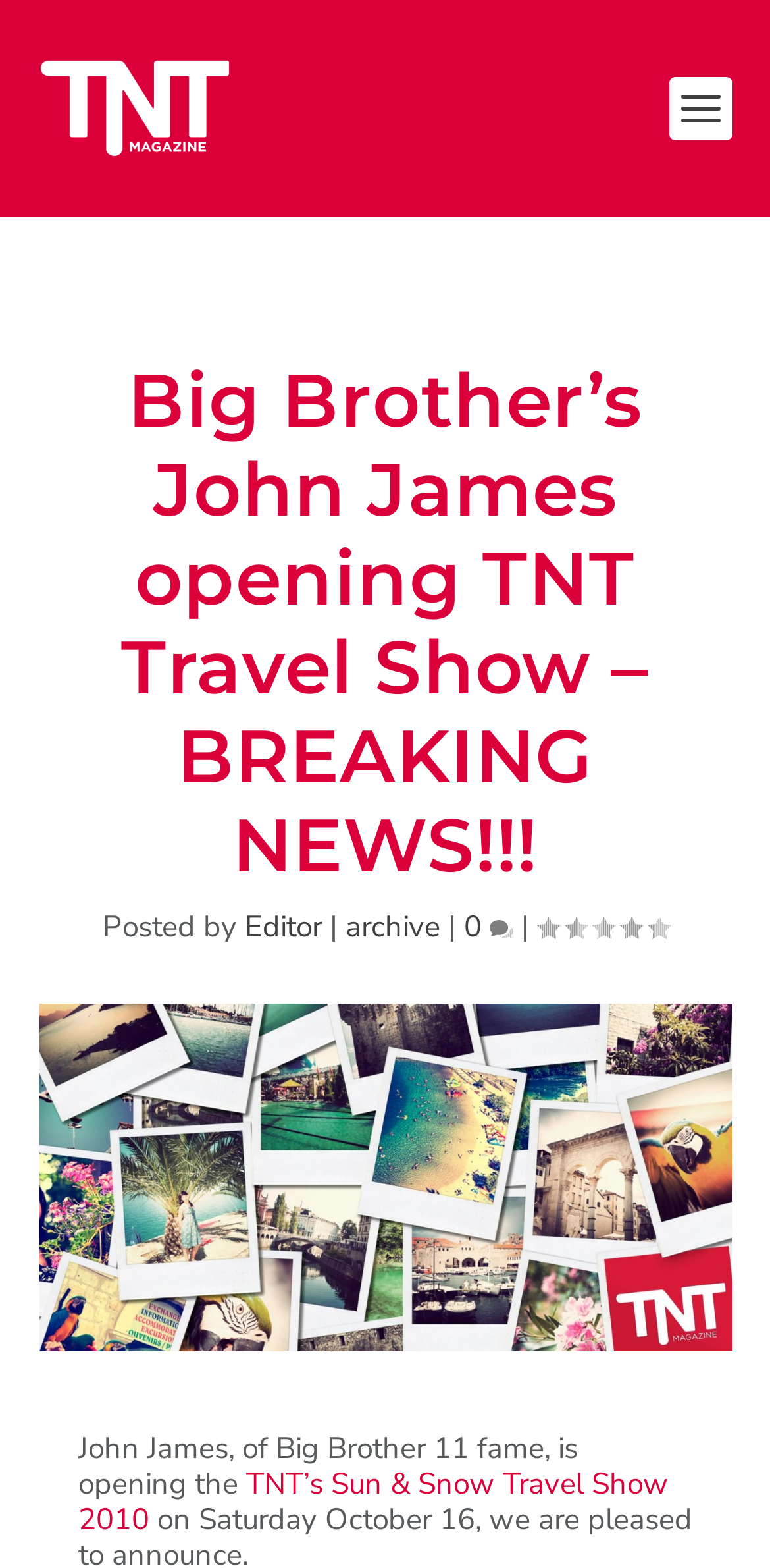For the following element description, predict the bounding box coordinates in the format (top-left x, top-left y, bottom-right x, bottom-right y). All values should be floating point numbers between 0 and 1. Description: alt="TNT Magazine"

[0.05, 0.038, 0.3, 0.101]